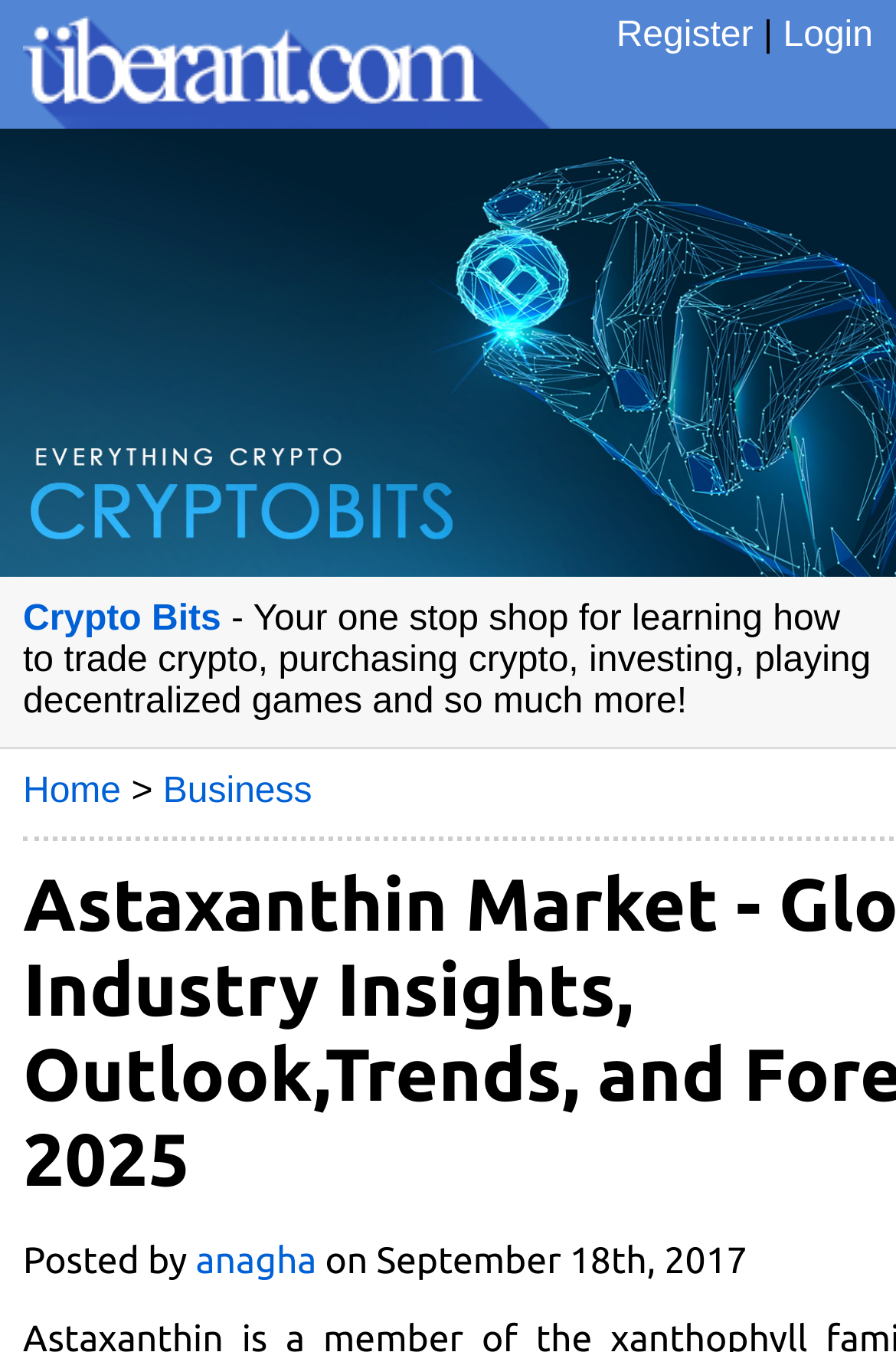Create an elaborate caption that covers all aspects of the webpage.

The webpage appears to be a blog or article page, with a focus on the topic of Astaxanthin and its relation to breast cancer treatment. 

At the top of the page, there is a navigation bar with three links: "Register", "Login", and "Uberant", accompanied by an image. The "Uberant" link is positioned to the left of the other two links. 

Below the navigation bar, there is a large image that spans the entire width of the page. 

Further down, there is a link to "Crypto Bits" on the left side of the page, followed by a brief description of the website, which mentions learning about trading crypto, purchasing crypto, investing, and playing decentralized games. 

Underneath the description, there is a horizontal menu with links to "Home" and "Business", separated by a ">" symbol. 

At the bottom of the page, there is a footer section that displays the author's name, "anagha", and the date of the post, "September 18th, 2017".